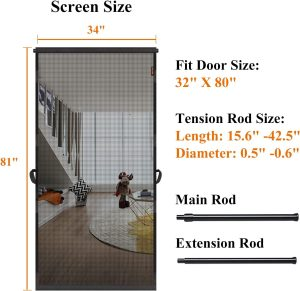Provide a thorough description of the contents of the image.

The image features a MAGZO Hanging Screen Door, designed to fit door sizes of 32" x 80". This screen door allows easy access while preventing unwanted bugs from entering. Clear specifications indicate the overall dimensions, with the screen measuring 34" wide and 81" tall. It also includes detailed information about the tension rod, which has a length range of 15.6" to 42.5" and a diameter between 0.5" and 0.6". In addition, the image visually represents the screen in an interior setting, giving an impression of its installation potential and aesthetic integration within home environments.